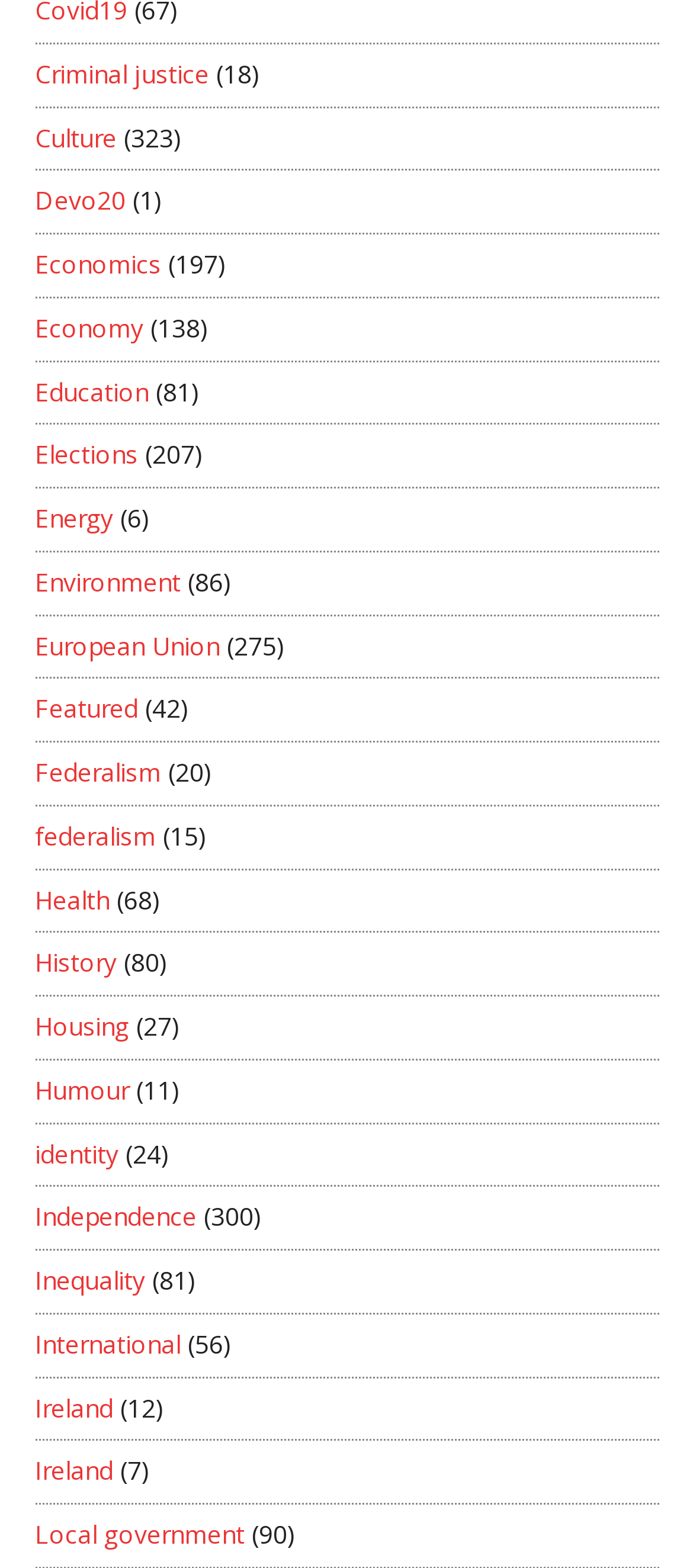Can you specify the bounding box coordinates of the area that needs to be clicked to fulfill the following instruction: "Click on Criminal justice"?

[0.05, 0.036, 0.301, 0.058]